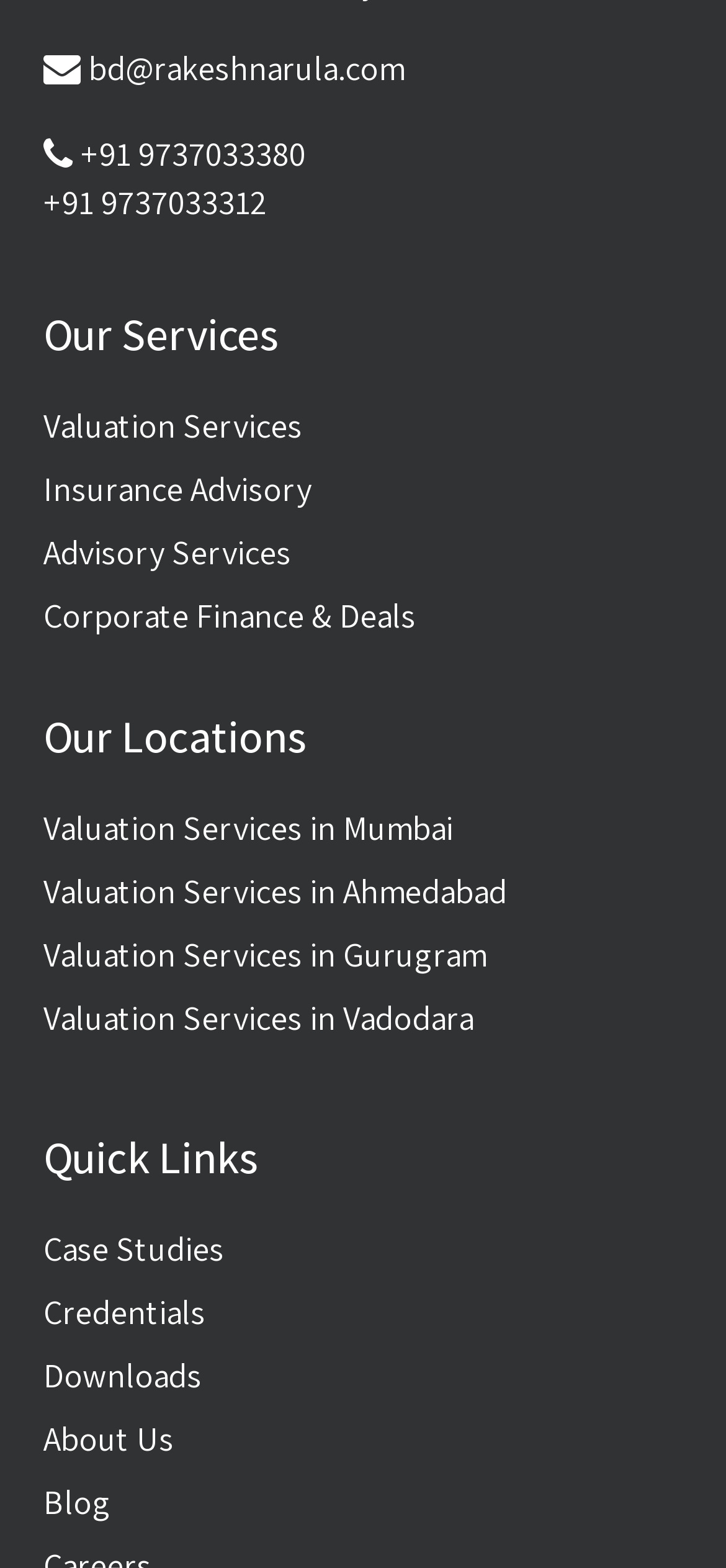What locations are served?
Can you provide an in-depth and detailed response to the question?

The locations served by the company can be found under the 'Our Locations' heading. There are four links listed, which are 'Valuation Services in Mumbai', 'Valuation Services in Ahmedabad', 'Valuation Services in Gurugram', and 'Valuation Services in Vadodara'. These links have bounding box coordinates [0.06, 0.514, 0.94, 0.544], [0.06, 0.554, 0.94, 0.585], [0.06, 0.594, 0.94, 0.625], and [0.06, 0.635, 0.94, 0.666] respectively.